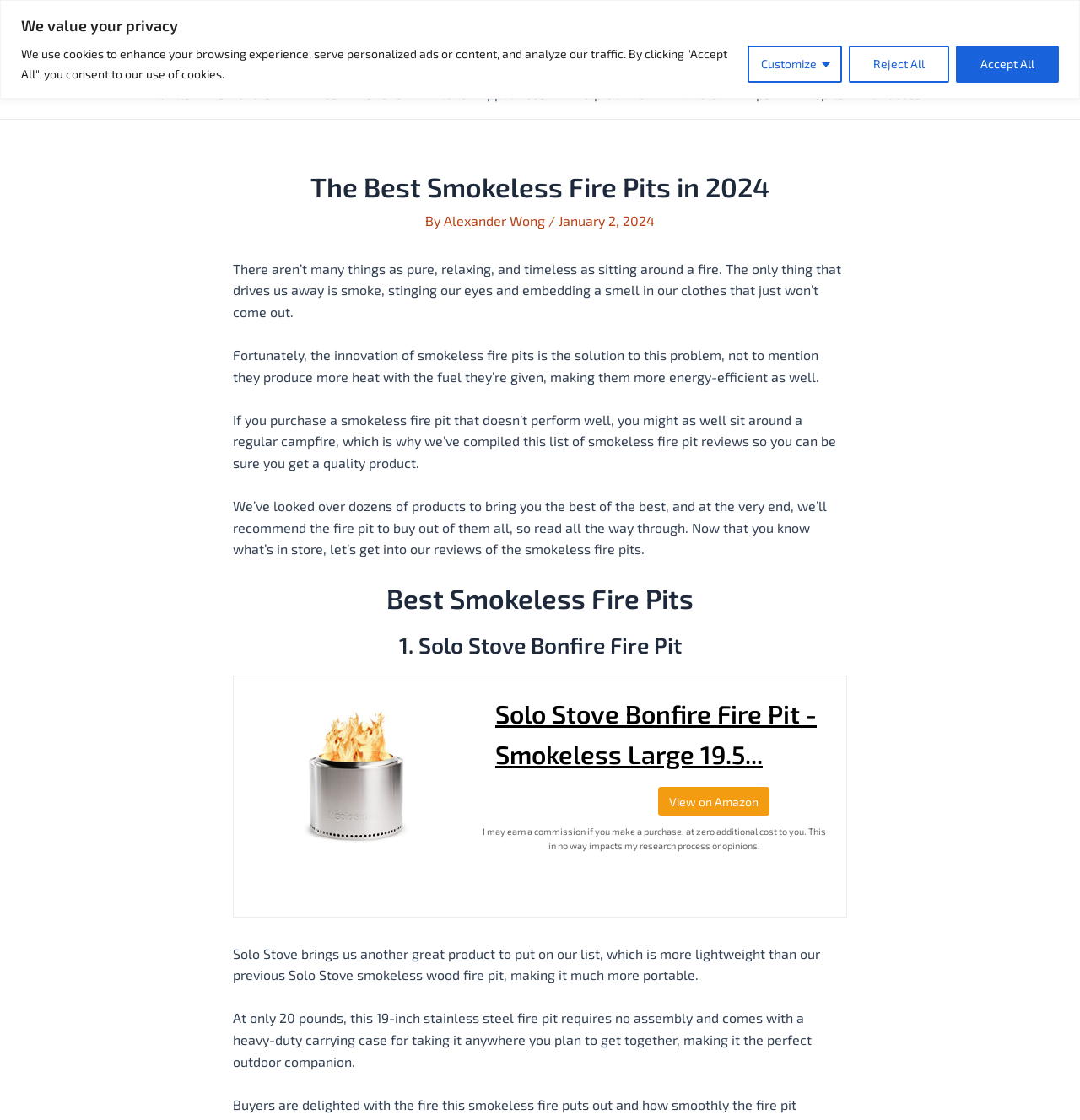What is the material of the Solo Stove Bonfire Fire Pit?
Answer the question with a single word or phrase, referring to the image.

Stainless steel